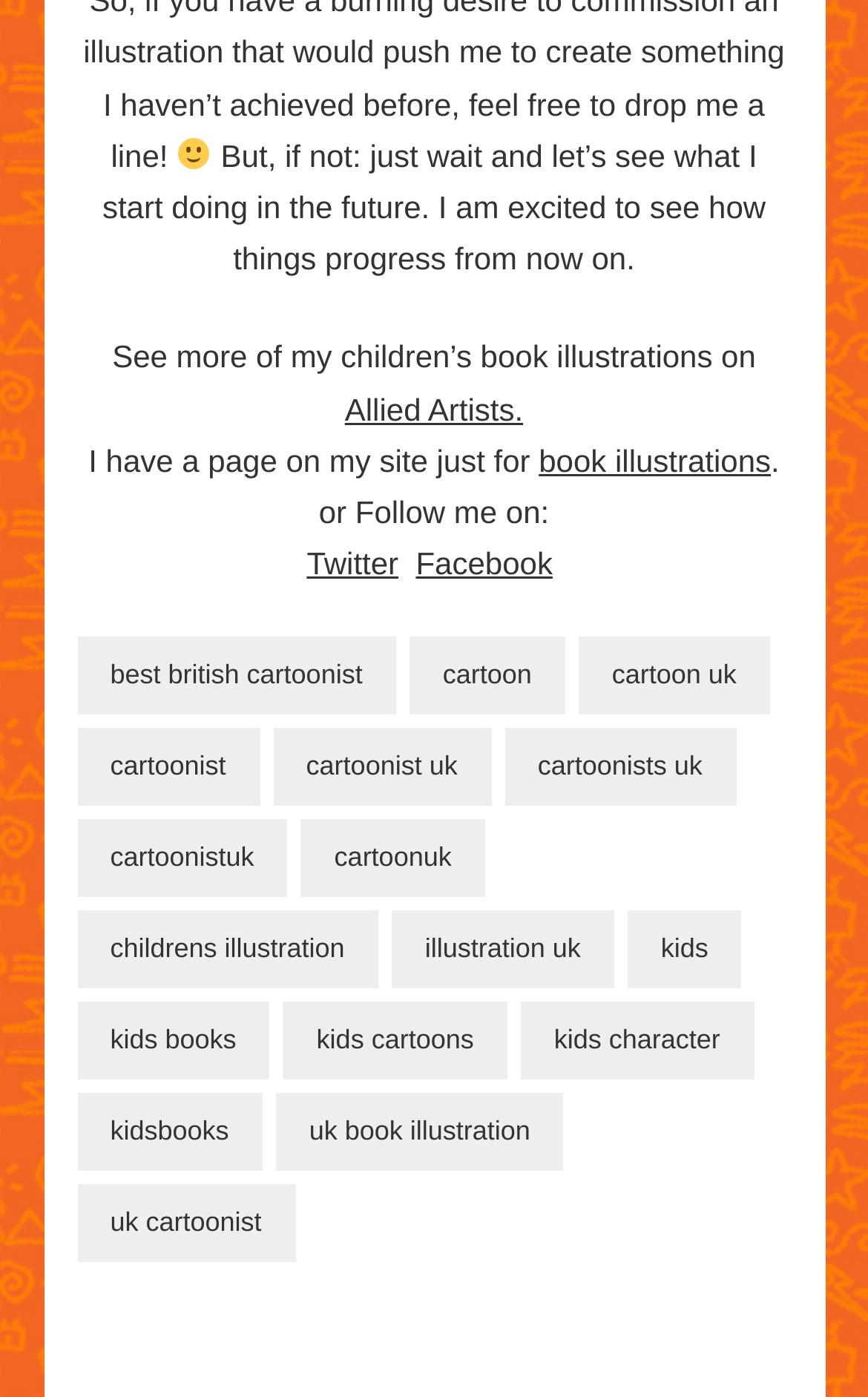Please identify the bounding box coordinates of where to click in order to follow the instruction: "Follow me on Facebook".

[0.479, 0.391, 0.637, 0.416]